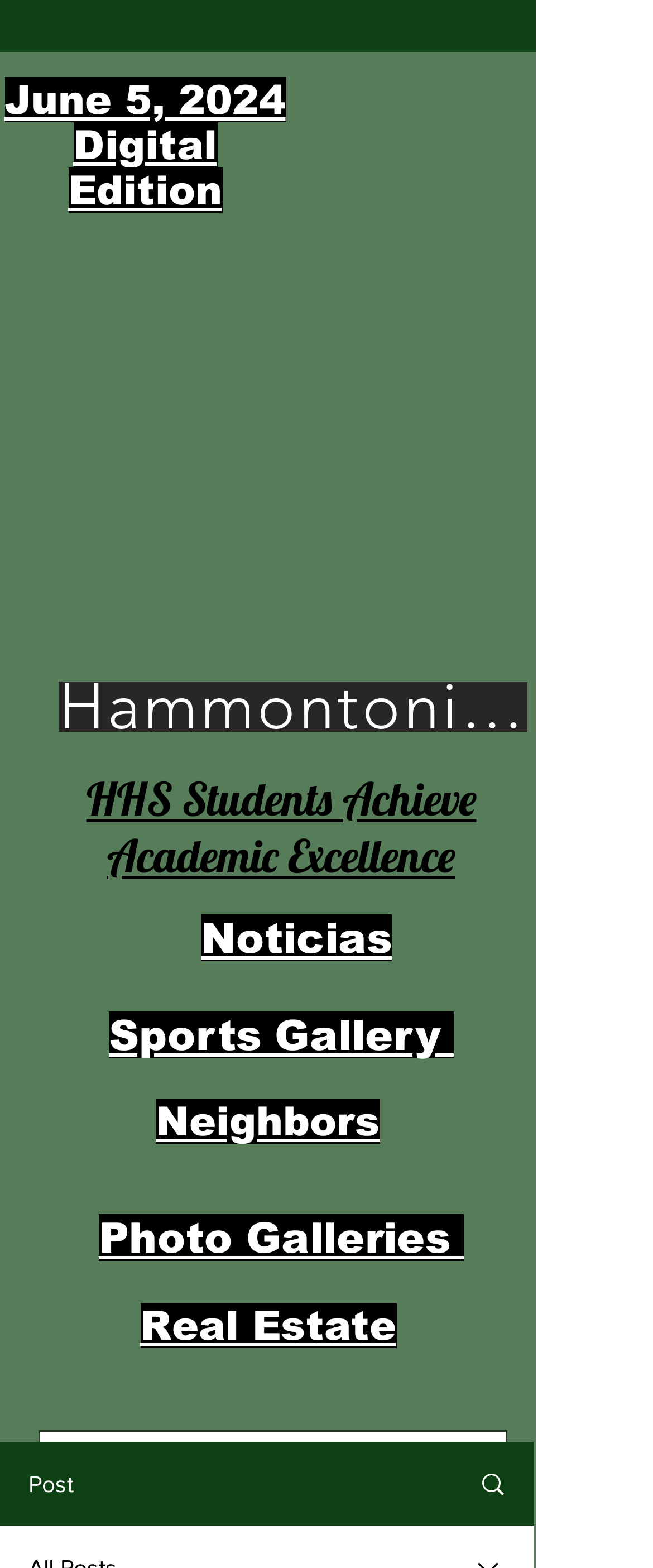What is the name of the digital edition? Examine the screenshot and reply using just one word or a brief phrase.

June 5, 2024 Digital Edition